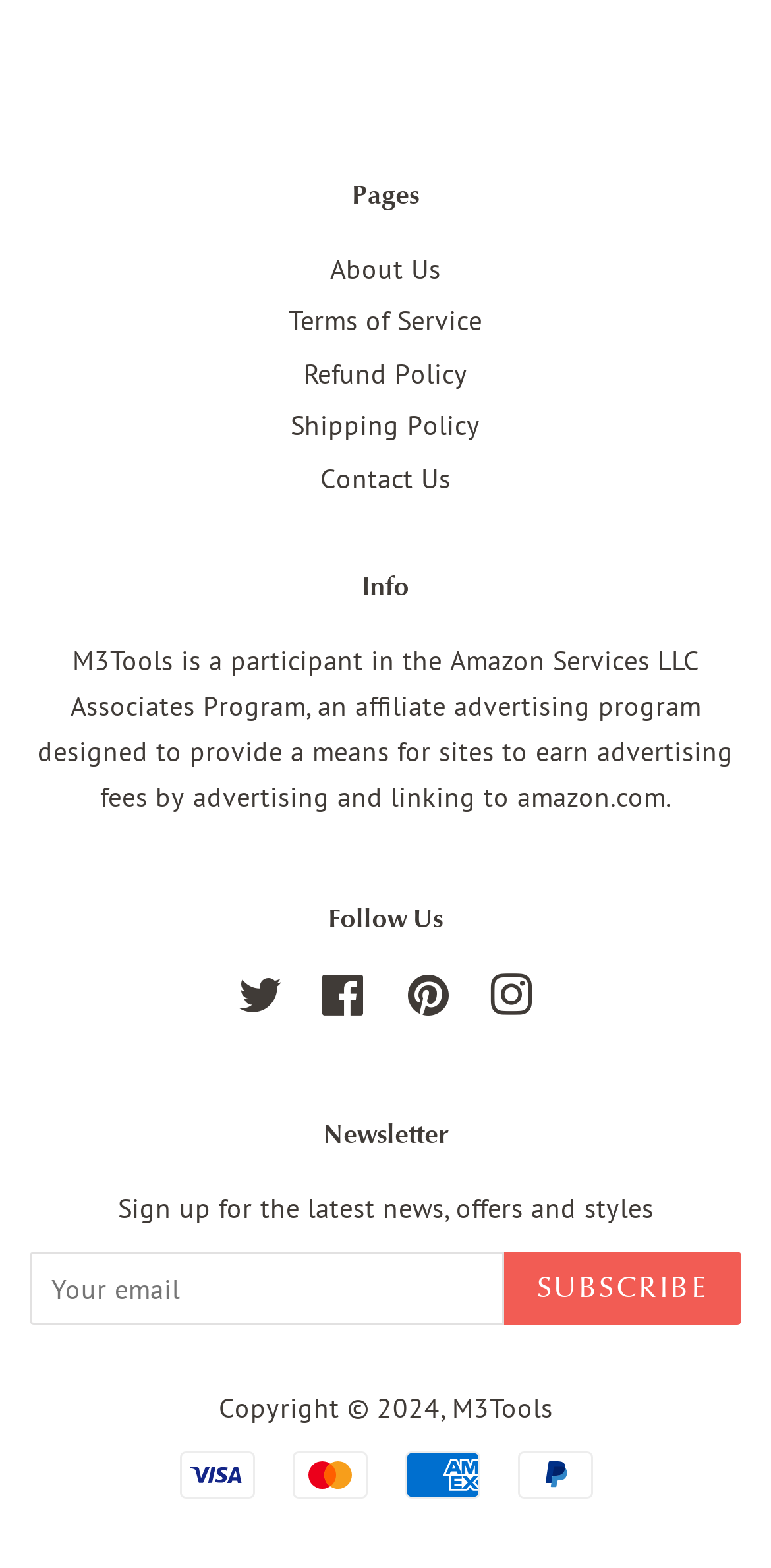Determine the bounding box coordinates of the UI element described by: "parent_node: Necessary".

None